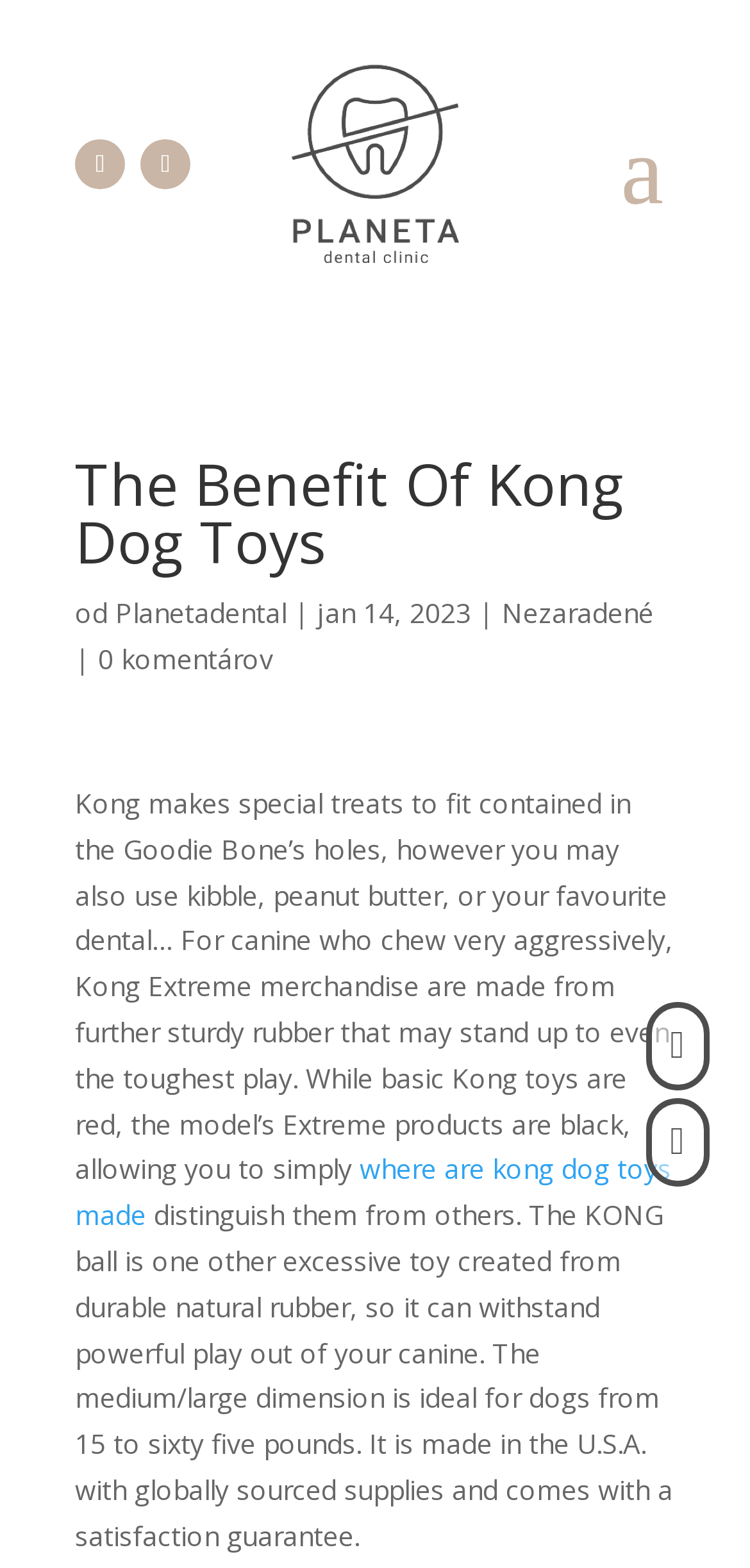Please answer the following question using a single word or phrase: 
Where are KONG dog toys made?

U.S.A.